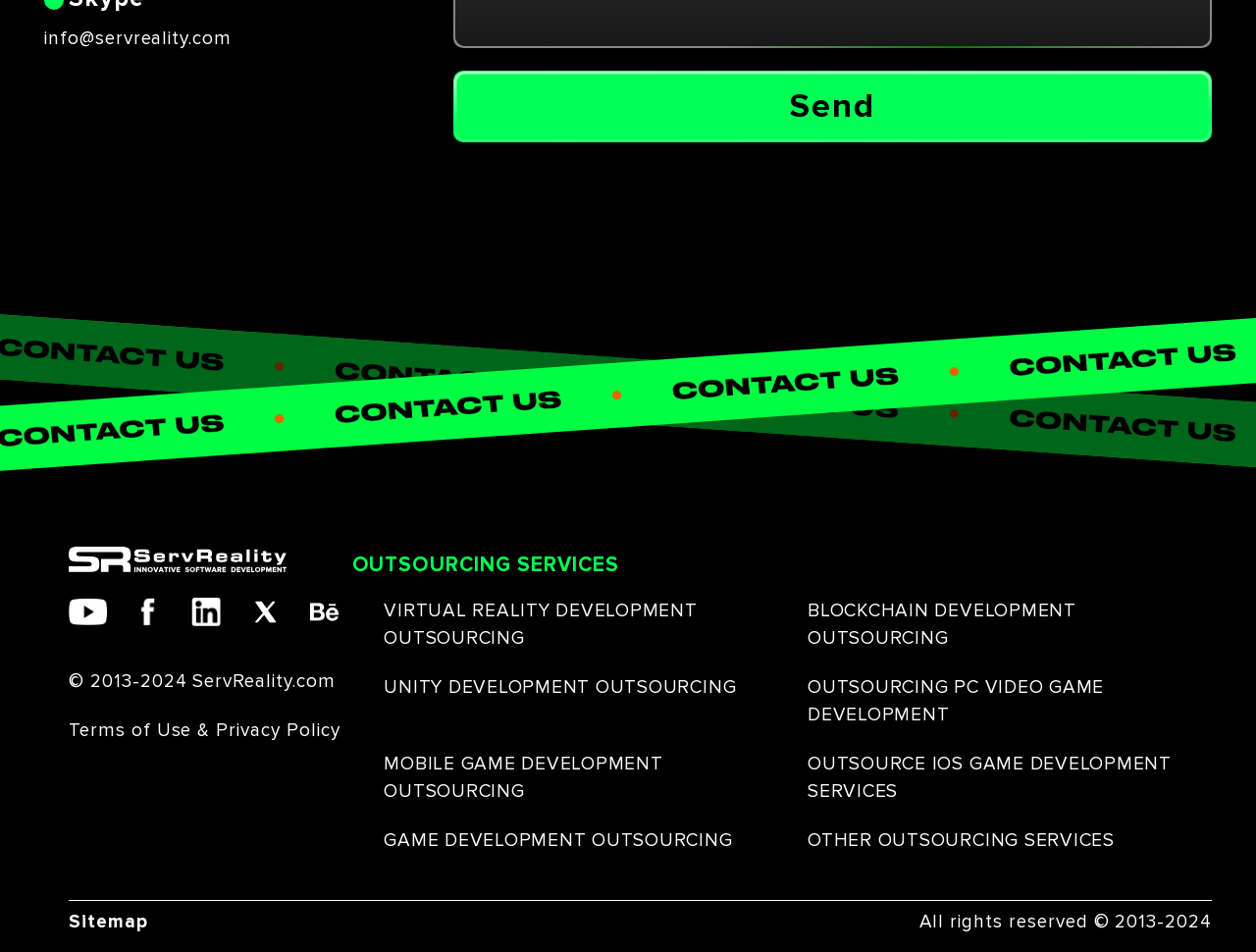Locate the UI element described as follows: "MOBILE GAME DEVELOPMENT OUTSOURCING". Return the bounding box coordinates as four float numbers between 0 and 1 in the order [left, top, right, bottom].

[0.306, 0.791, 0.528, 0.843]